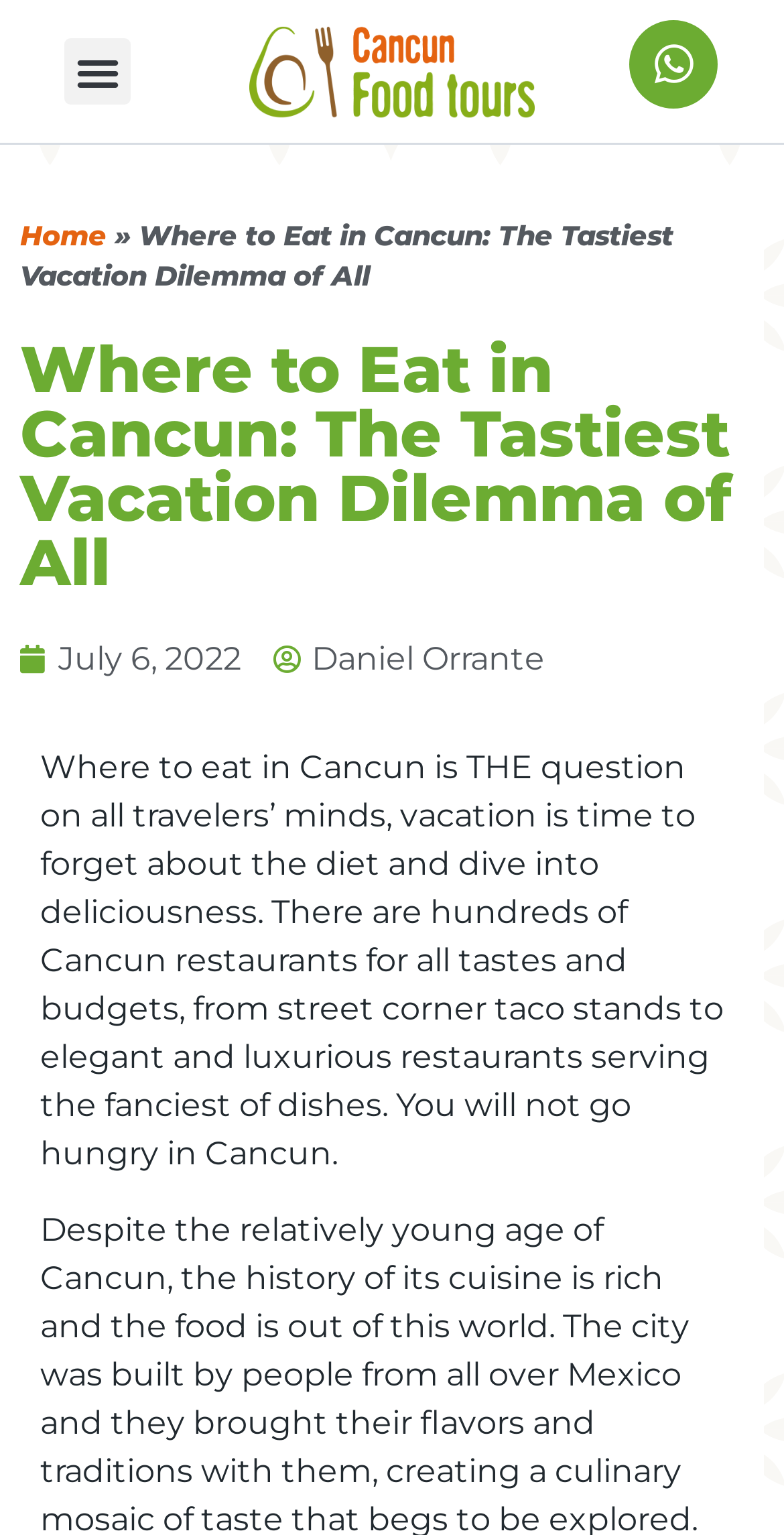When was the article published?
Give a one-word or short phrase answer based on the image.

July 6, 2022